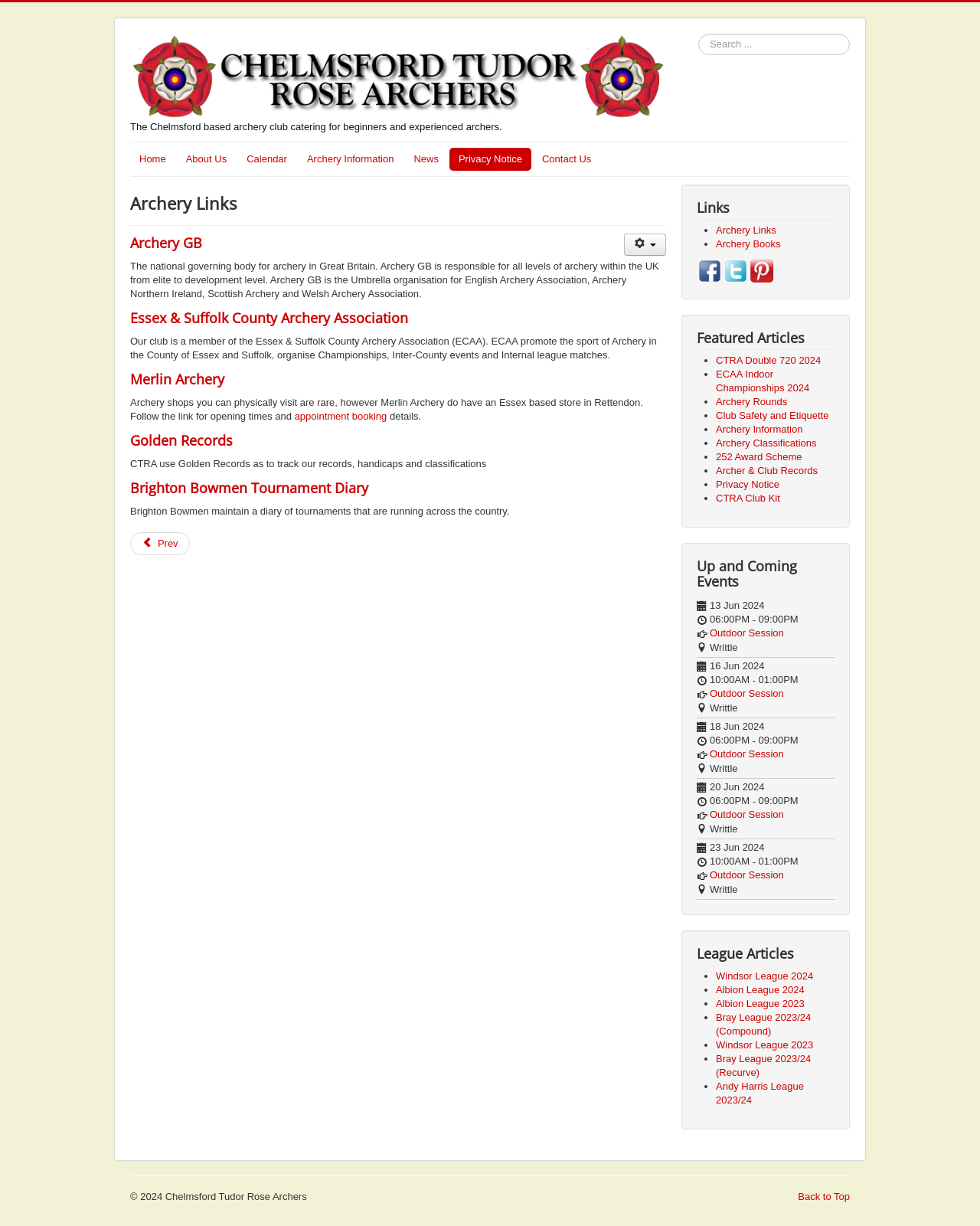What is the purpose of Golden Records?
From the image, respond with a single word or phrase.

Track records, handicaps and classifications